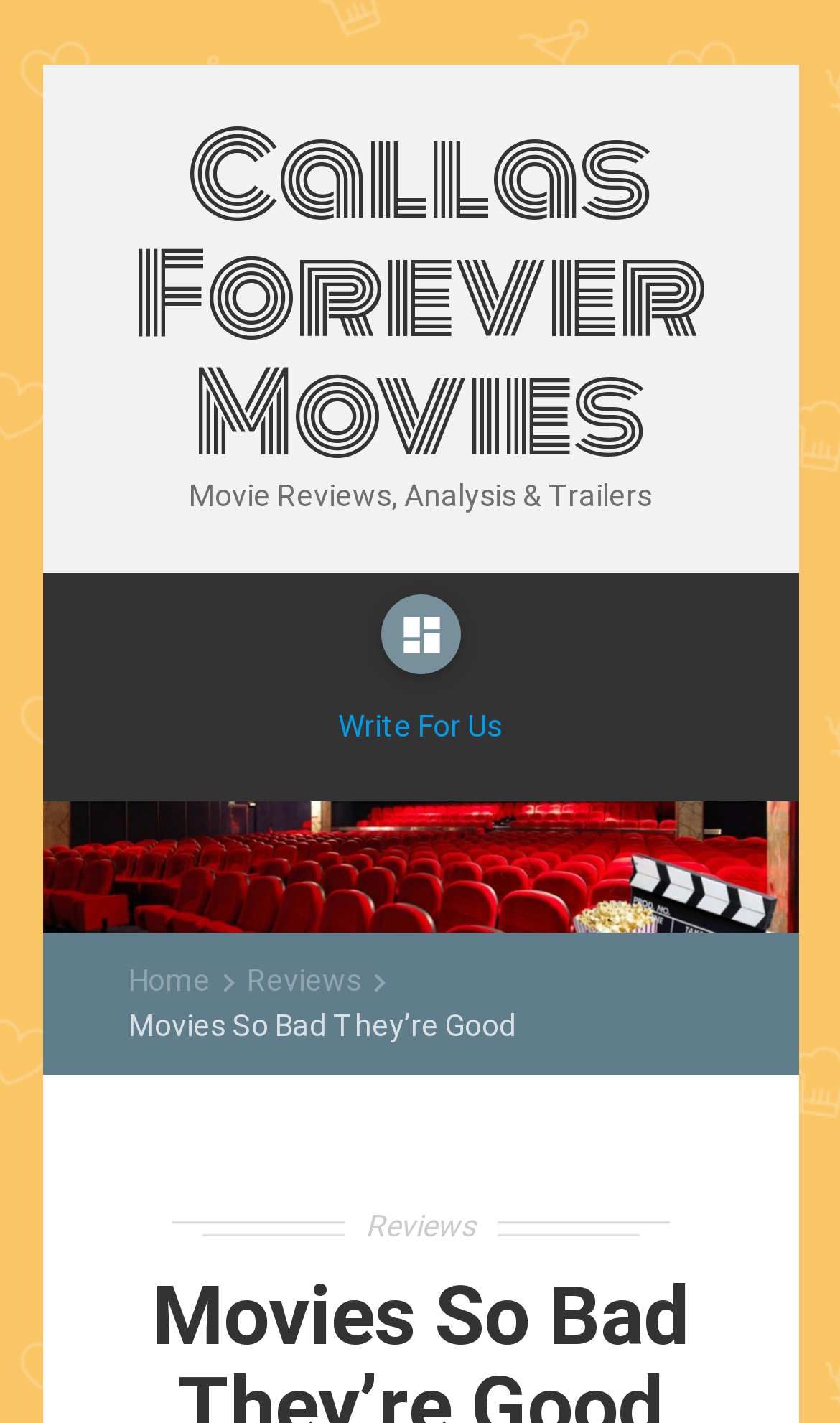Use a single word or phrase to answer this question: 
What is the purpose of the 'Write For Us' link?

To submit articles